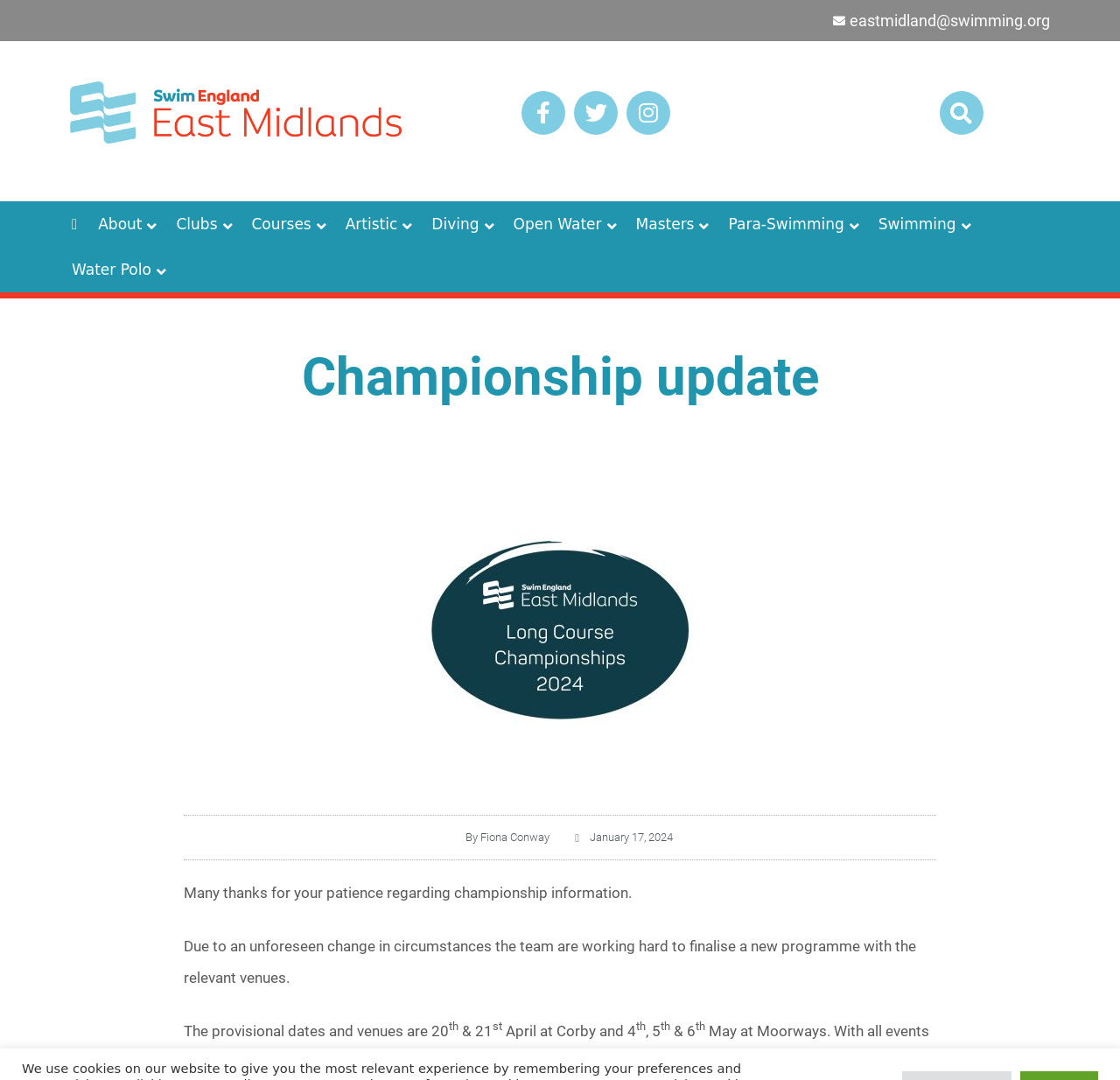Determine the bounding box coordinates of the section to be clicked to follow the instruction: "Search for something". The coordinates should be given as four float numbers between 0 and 1, formatted as [left, top, right, bottom].

[0.839, 0.084, 0.878, 0.124]